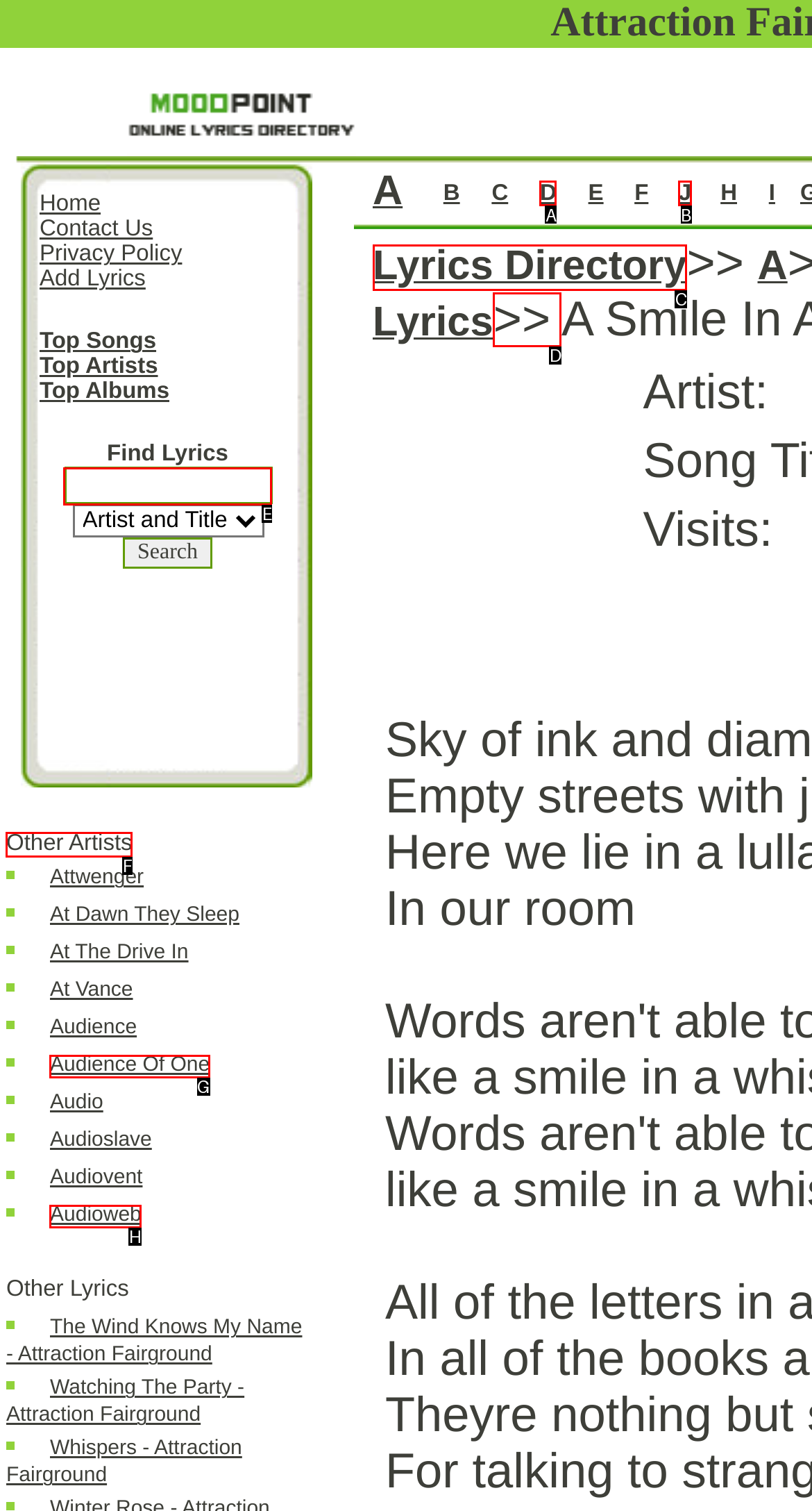Using the description: Audience Of One, find the HTML element that matches it. Answer with the letter of the chosen option.

G